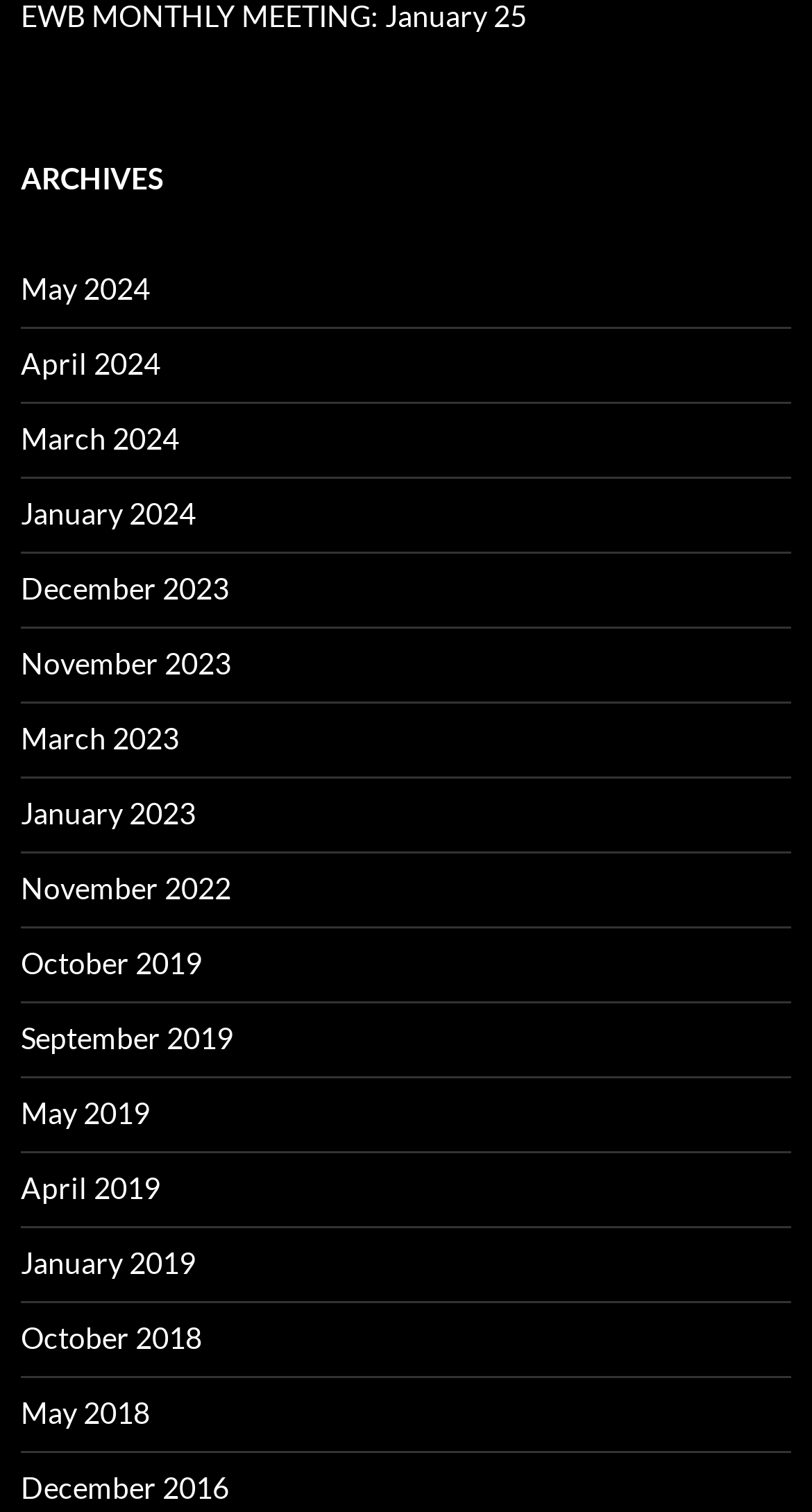Using the elements shown in the image, answer the question comprehensively: What is the earliest year listed?

By examining the list of links under the 'ARCHIVES' heading, I can see that the earliest year listed is '2016', which is the last link in the list.